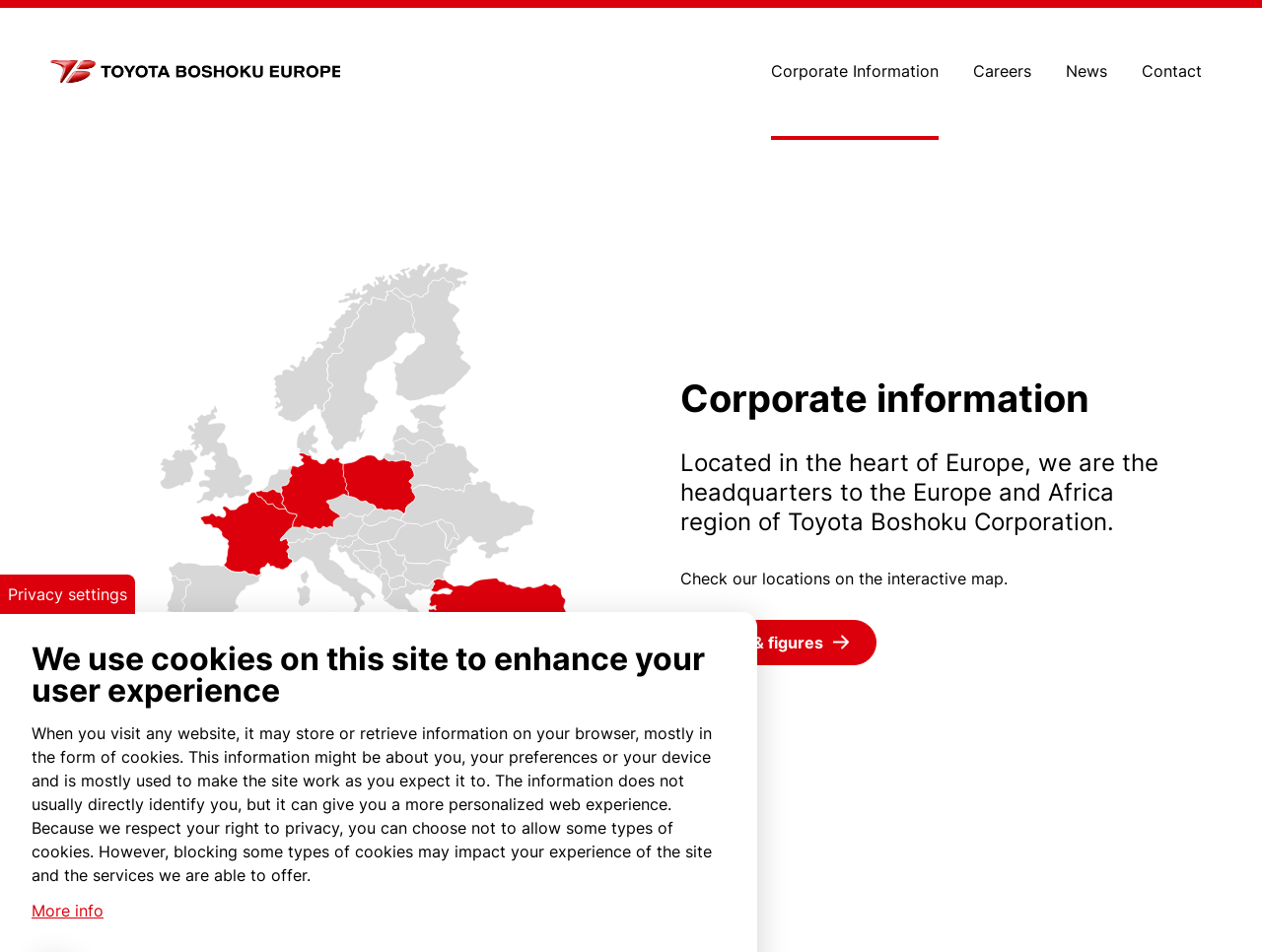Reply to the question with a single word or phrase:
How many links are in the main navigation?

4